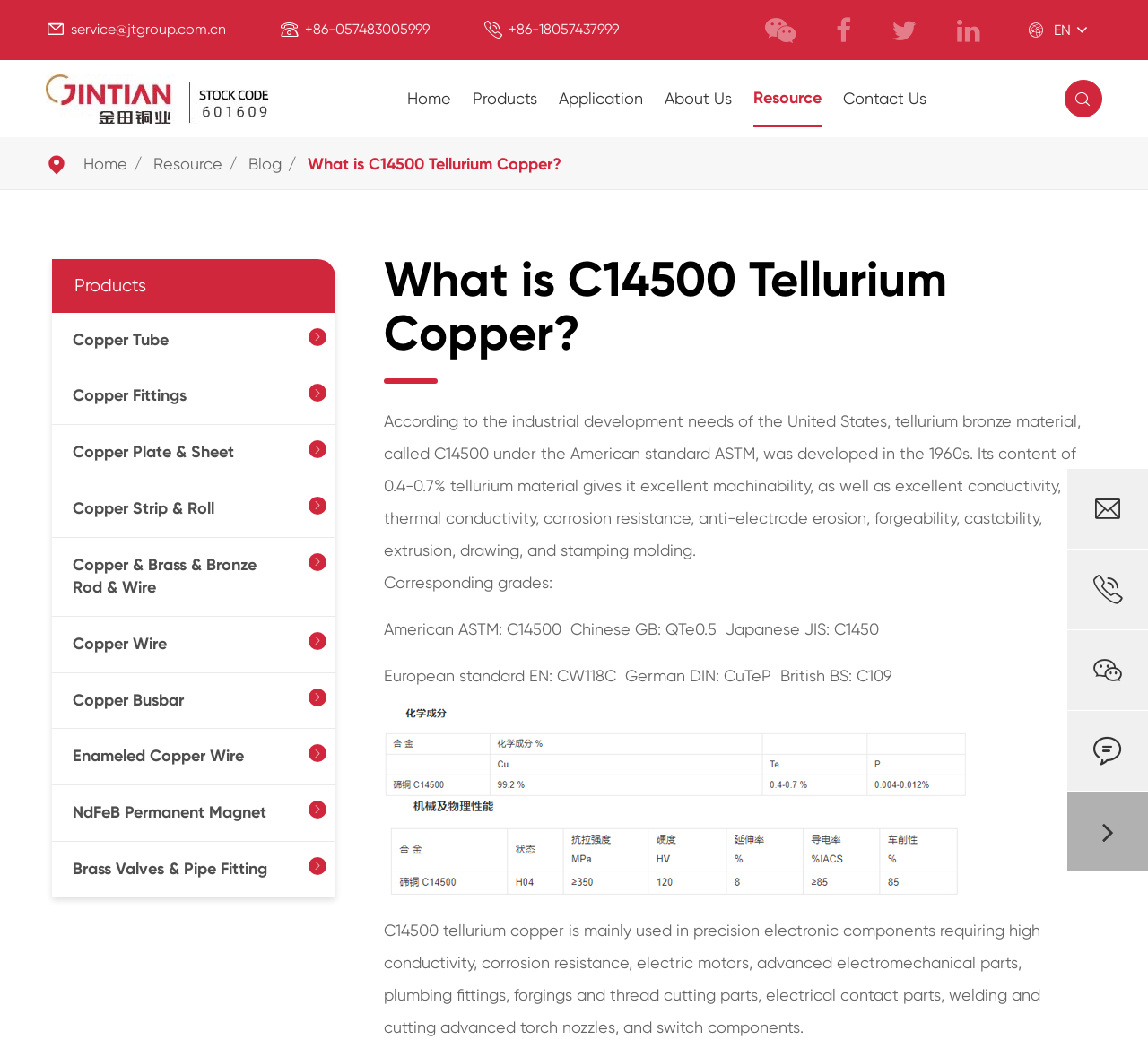Pinpoint the bounding box coordinates for the area that should be clicked to perform the following instruction: "Click the 'Home' link".

[0.355, 0.057, 0.393, 0.13]